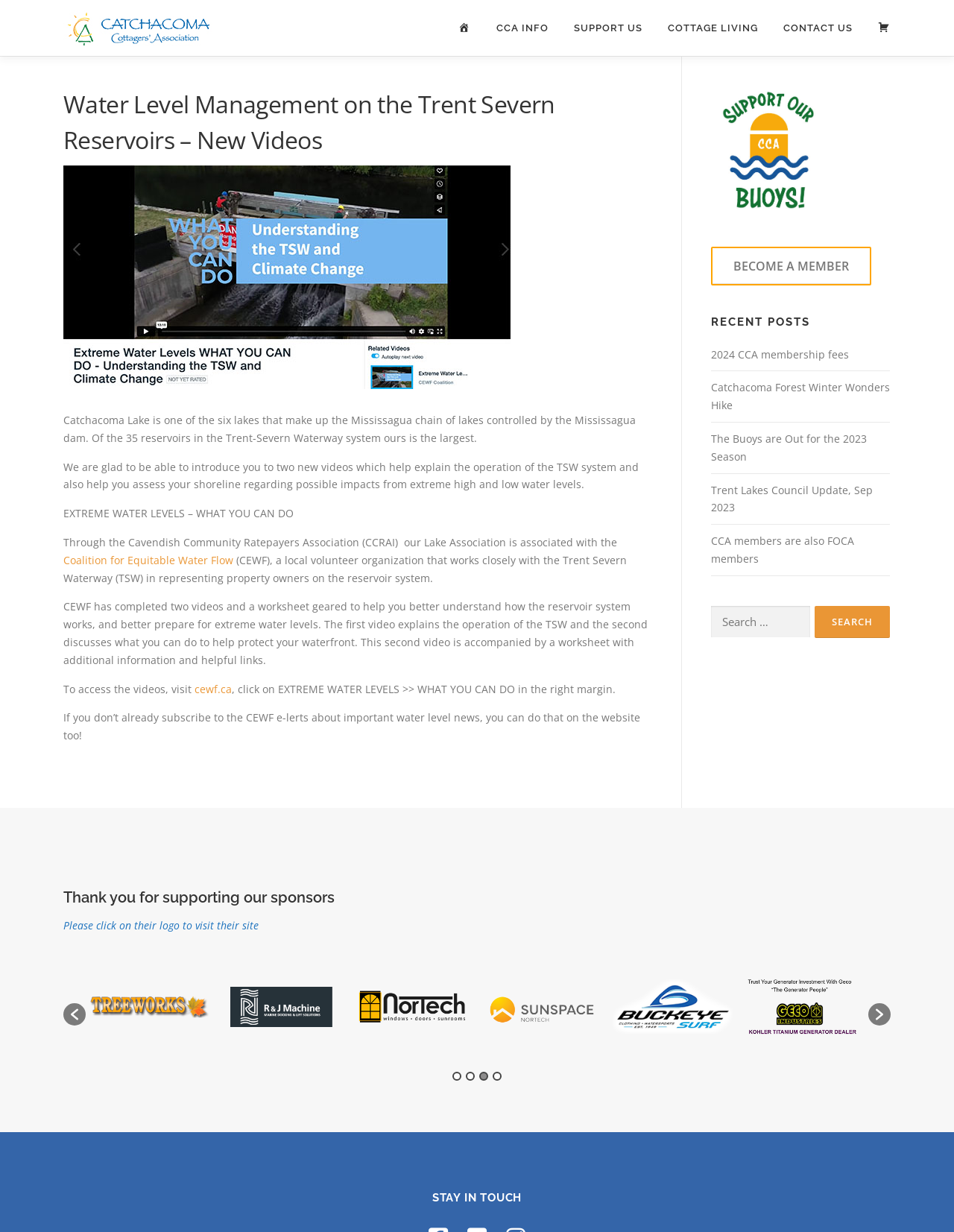Please determine the bounding box coordinates of the clickable area required to carry out the following instruction: "Watch the video about Water Level Management". The coordinates must be four float numbers between 0 and 1, represented as [left, top, right, bottom].

[0.066, 0.134, 0.535, 0.316]